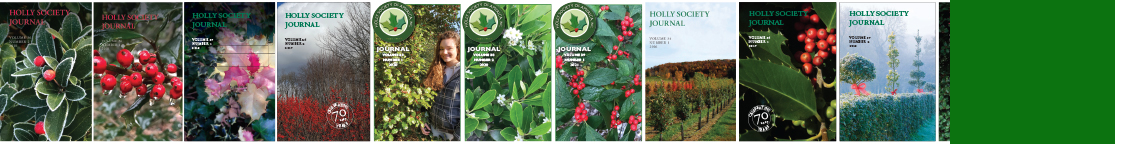What is the purpose of the Holly Society?
Please use the image to provide an in-depth answer to the question.

The caption states that the Holly Society is a non-profit organization dedicated to the study and dissemination of information about holly, implying that its primary purpose is to promote knowledge and understanding of the plant.